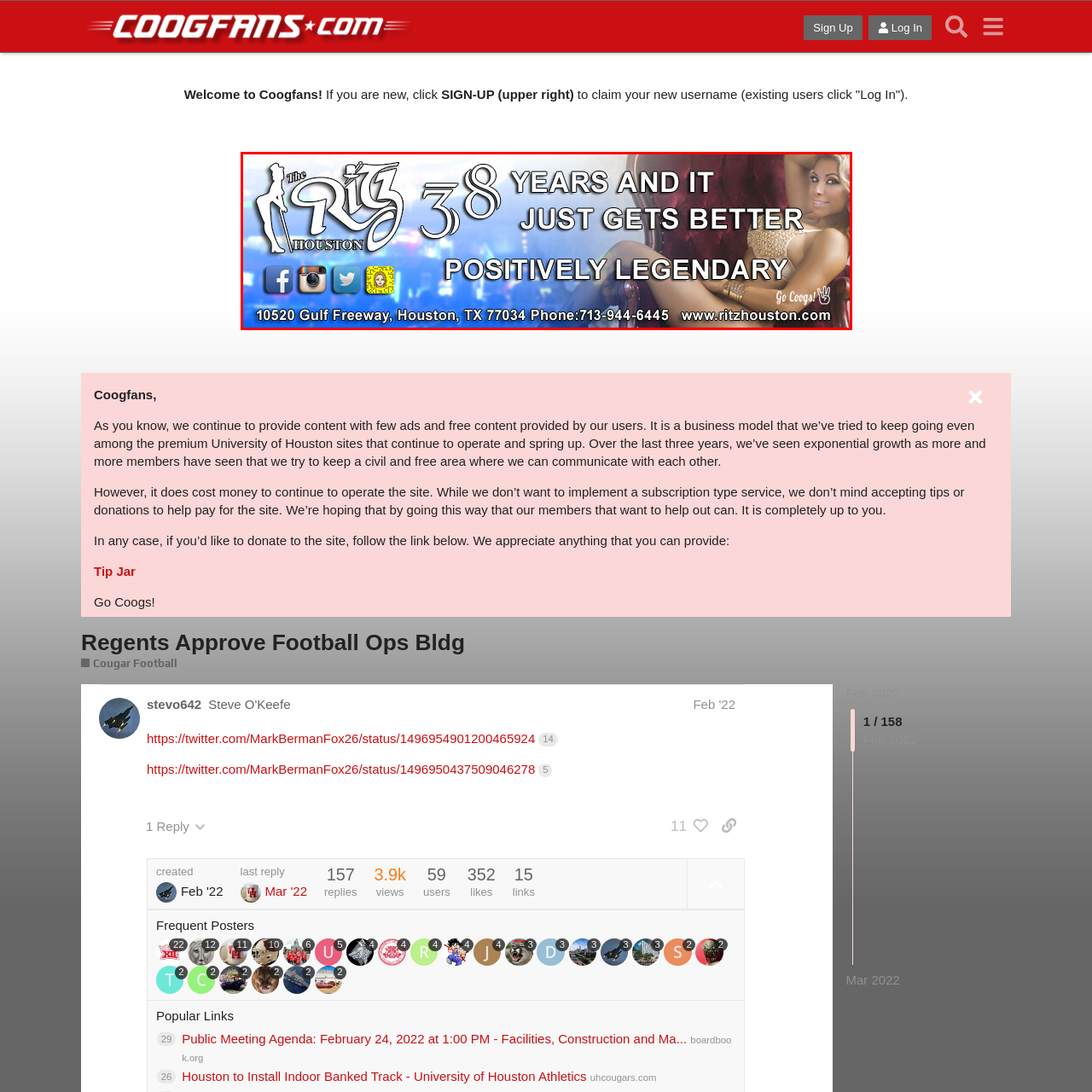Where is the logo for The Ritz Houston positioned?
Study the area inside the red bounding box in the image and answer the question in detail.

According to the caption, the logo for The Ritz Houston is positioned at the top left of the advertisement, ensuring brand recognition.